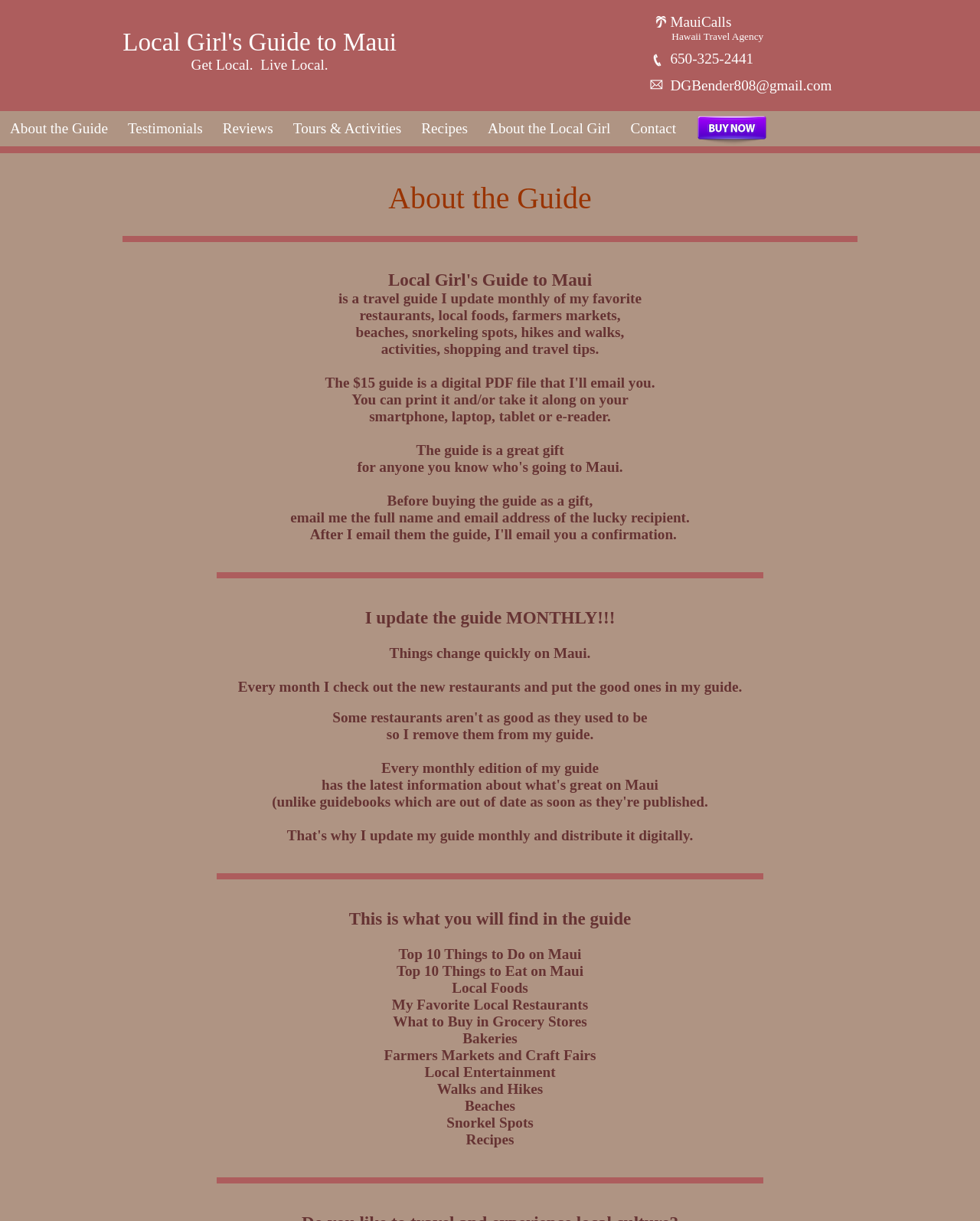Locate the bounding box coordinates of the element that should be clicked to execute the following instruction: "Click on 'PayPal - The safer, easier way to pay online!' button".

[0.708, 0.091, 0.786, 0.119]